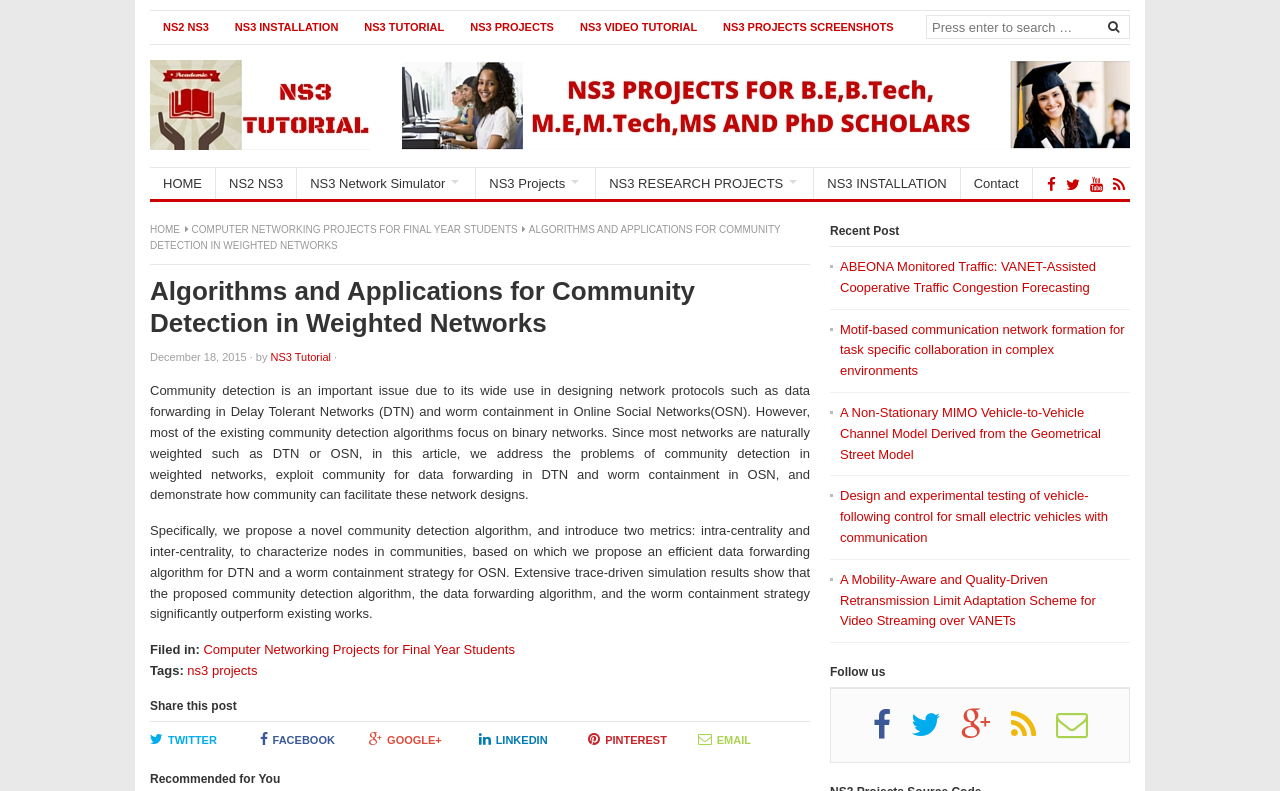Please reply to the following question with a single word or a short phrase:
What is the title of the first article?

Algorithms and Applications for Community Detection in Weighted Networks